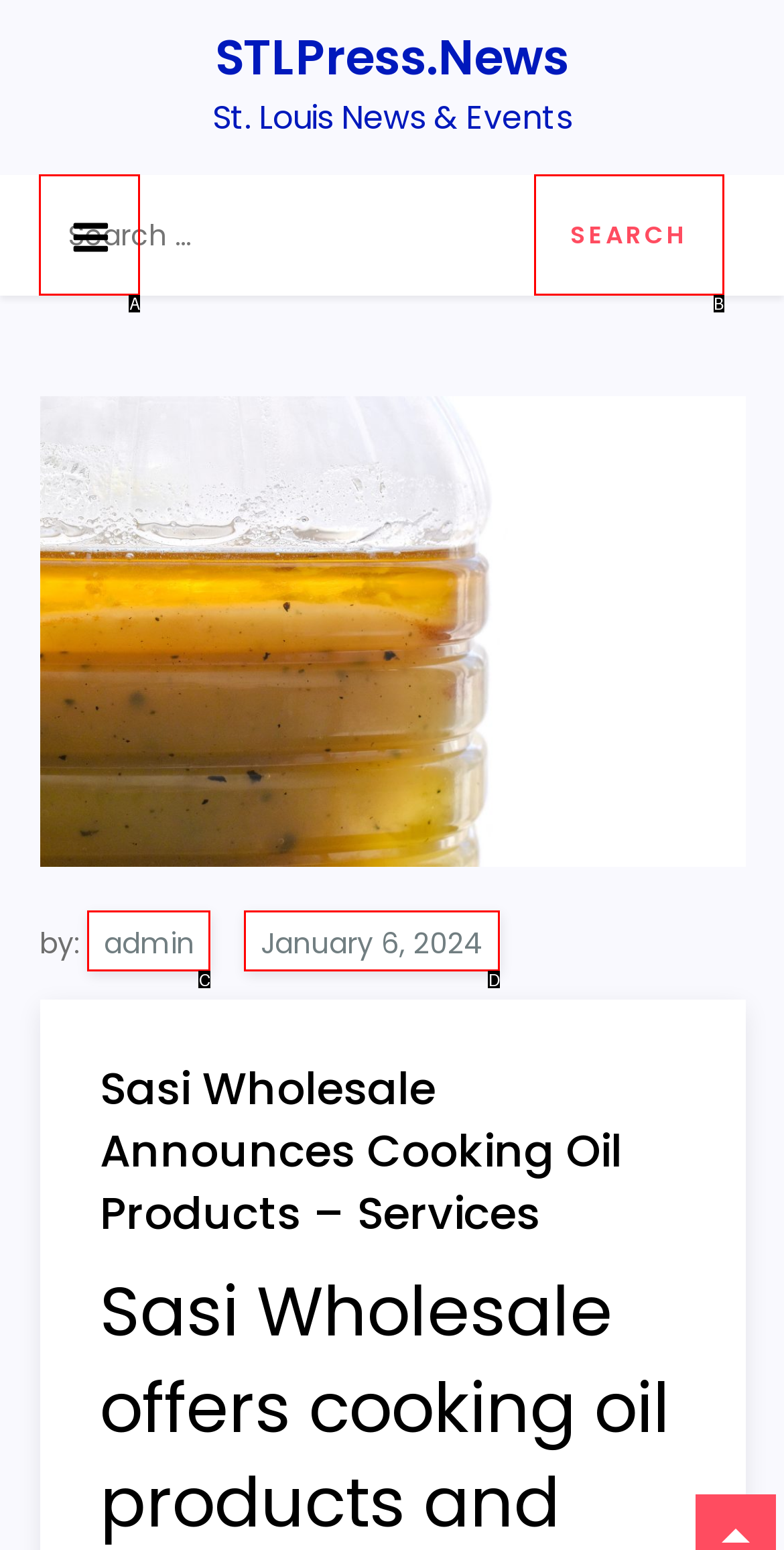Select the correct option based on the description: parent_node: Search for: value="Search"
Answer directly with the option’s letter.

B